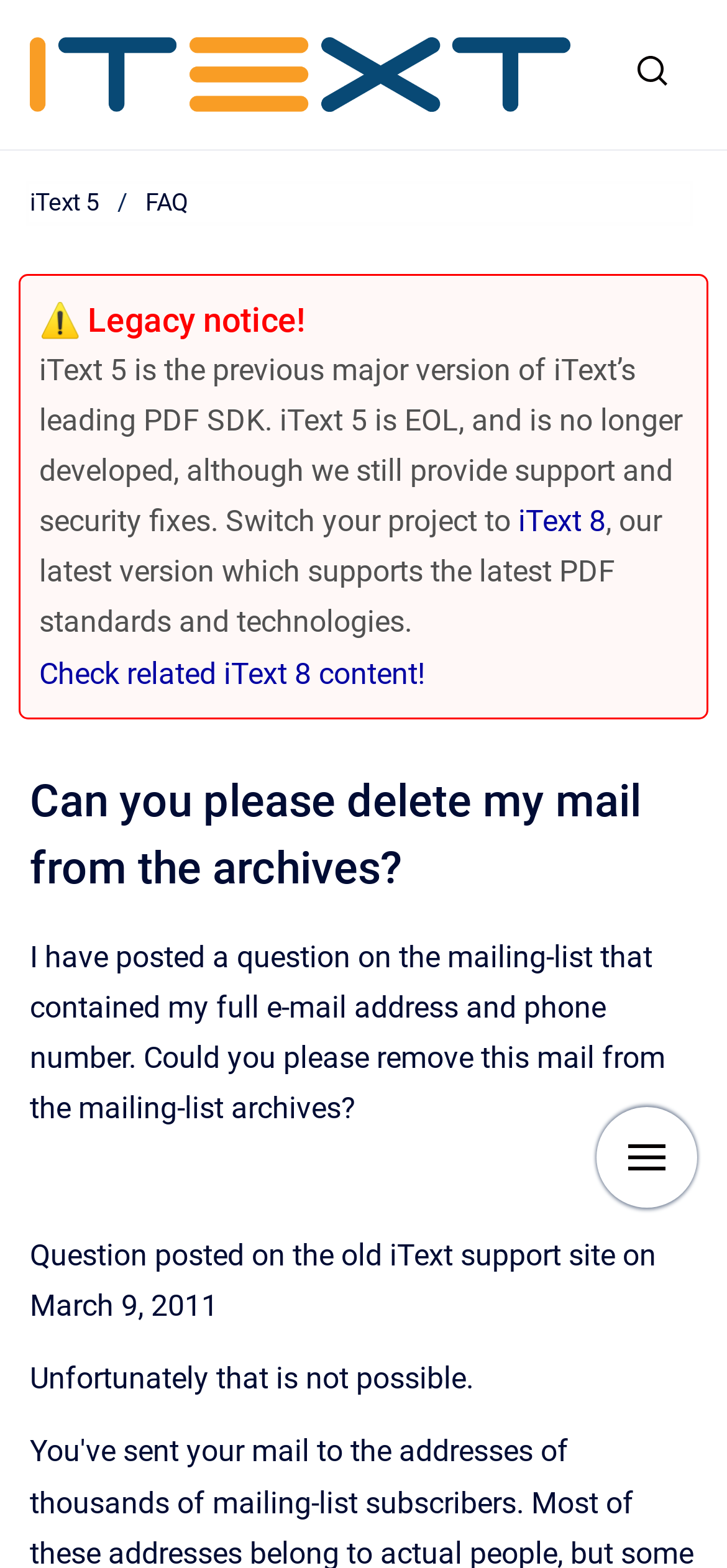Please reply with a single word or brief phrase to the question: 
Is it possible to remove a mail from the mailing-list archives?

No